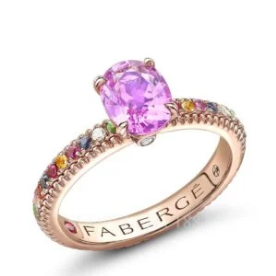Generate an elaborate caption that includes all aspects of the image.

This exquisite Fabergé Rose Gold Pink Sapphire Ring showcases a stunning central oval pink sapphire set elegantly in a delicately crafted rose gold band. The band features a vibrant array of colored gemstones that enhance the ring's charm and illustrate the rich artistry characteristic of the Fabergé brand. The interior of the band is engraved with the iconic "Fabergé" signature, symbolizing luxury and exquisite craftsmanship. This piece is part of the "Colours of Love" Collection, emphasizing the seamless blend of extraordinary gemstones and meticulous artistry, making it a perfect choice for those who appreciate fine jewelry that tells a unique story.